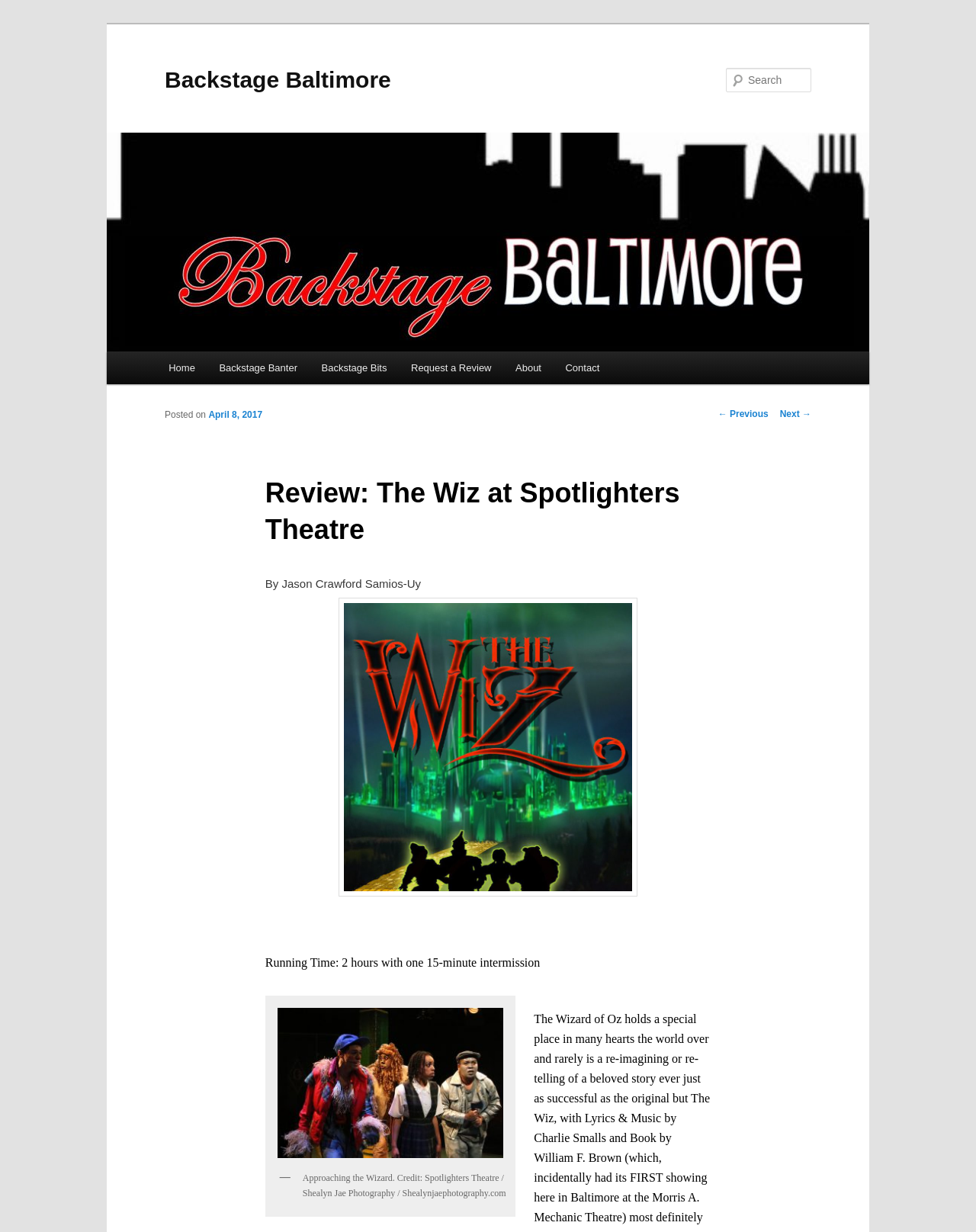Find the bounding box coordinates of the area that needs to be clicked in order to achieve the following instruction: "Read the previous post". The coordinates should be specified as four float numbers between 0 and 1, i.e., [left, top, right, bottom].

[0.736, 0.332, 0.787, 0.34]